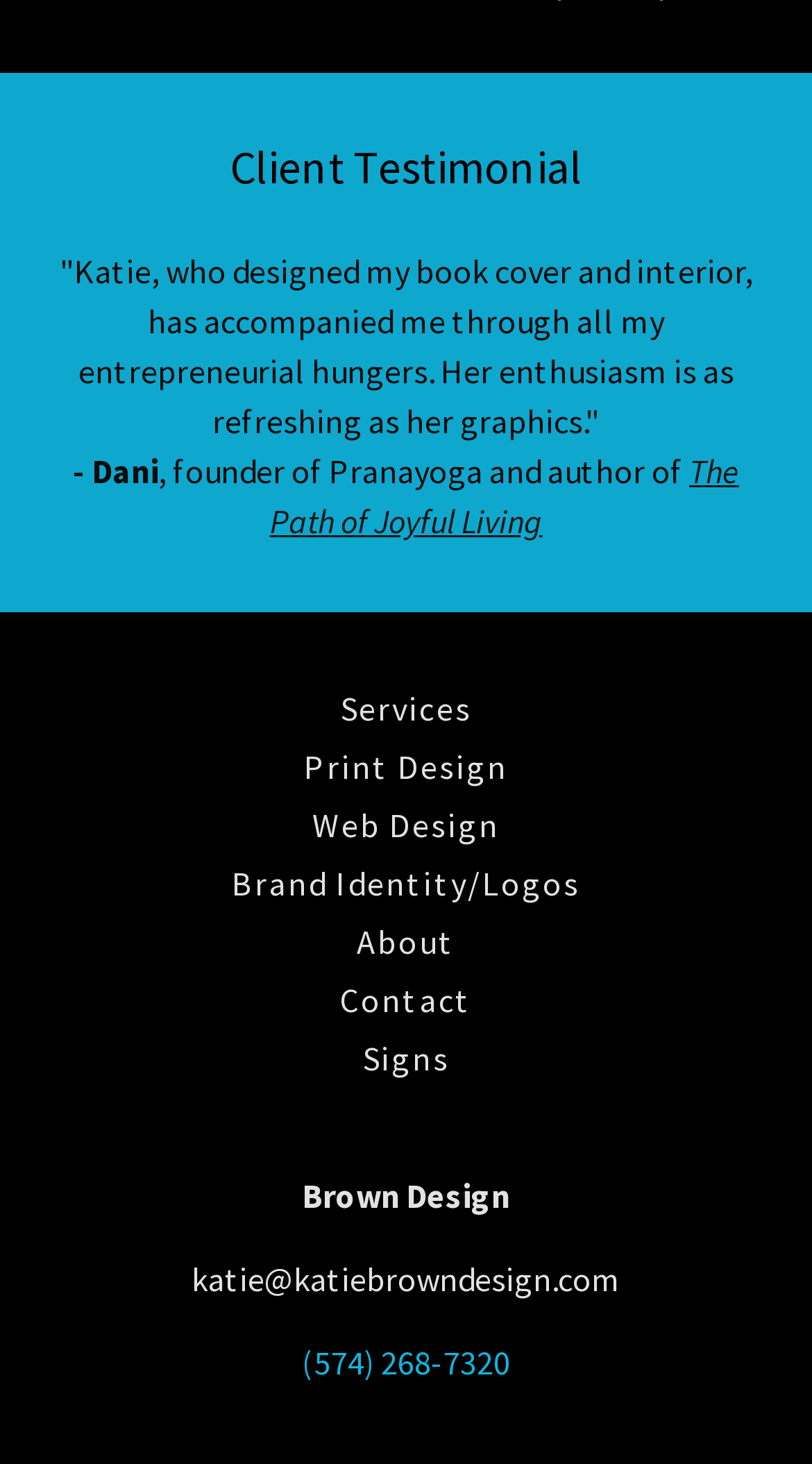Determine the bounding box coordinates of the clickable element to achieve the following action: 'Contact Katie Brown Design'. Provide the coordinates as four float values between 0 and 1, formatted as [left, top, right, bottom].

[0.399, 0.664, 0.601, 0.704]